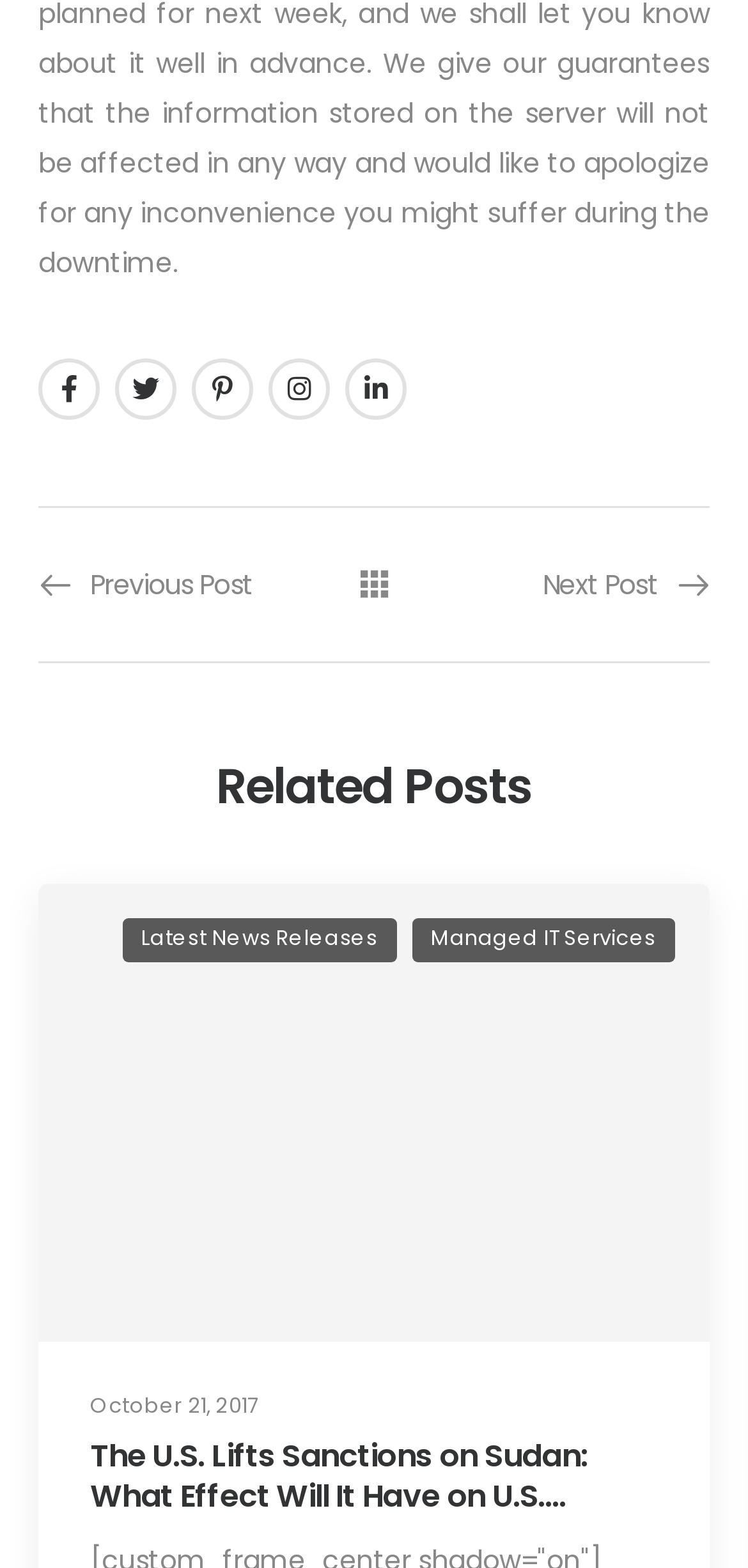Provide a brief response to the question using a single word or phrase: 
How many horizontal separators are on the webpage?

Two